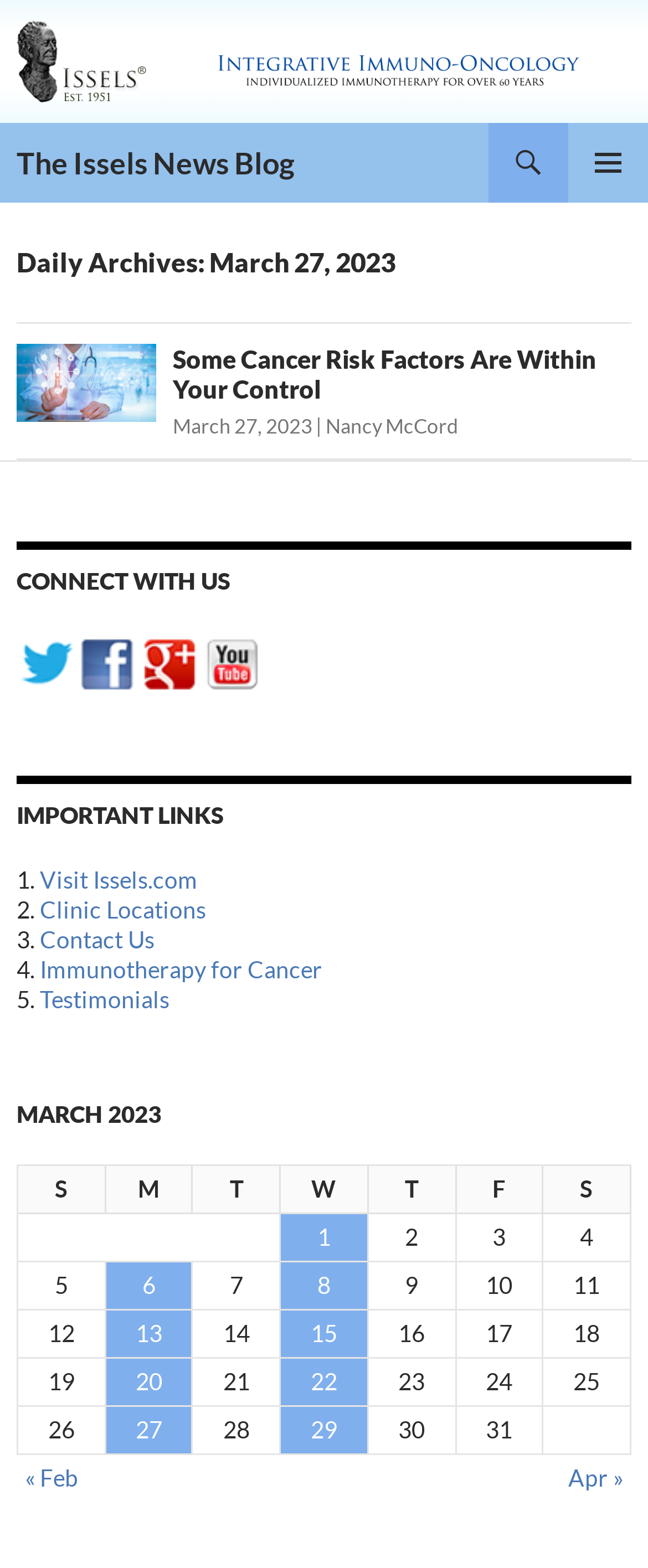Locate the bounding box coordinates of the clickable element to fulfill the following instruction: "View the 'MARCH 2023' table". Provide the coordinates as four float numbers between 0 and 1 in the format [left, top, right, bottom].

[0.026, 0.698, 0.974, 0.928]